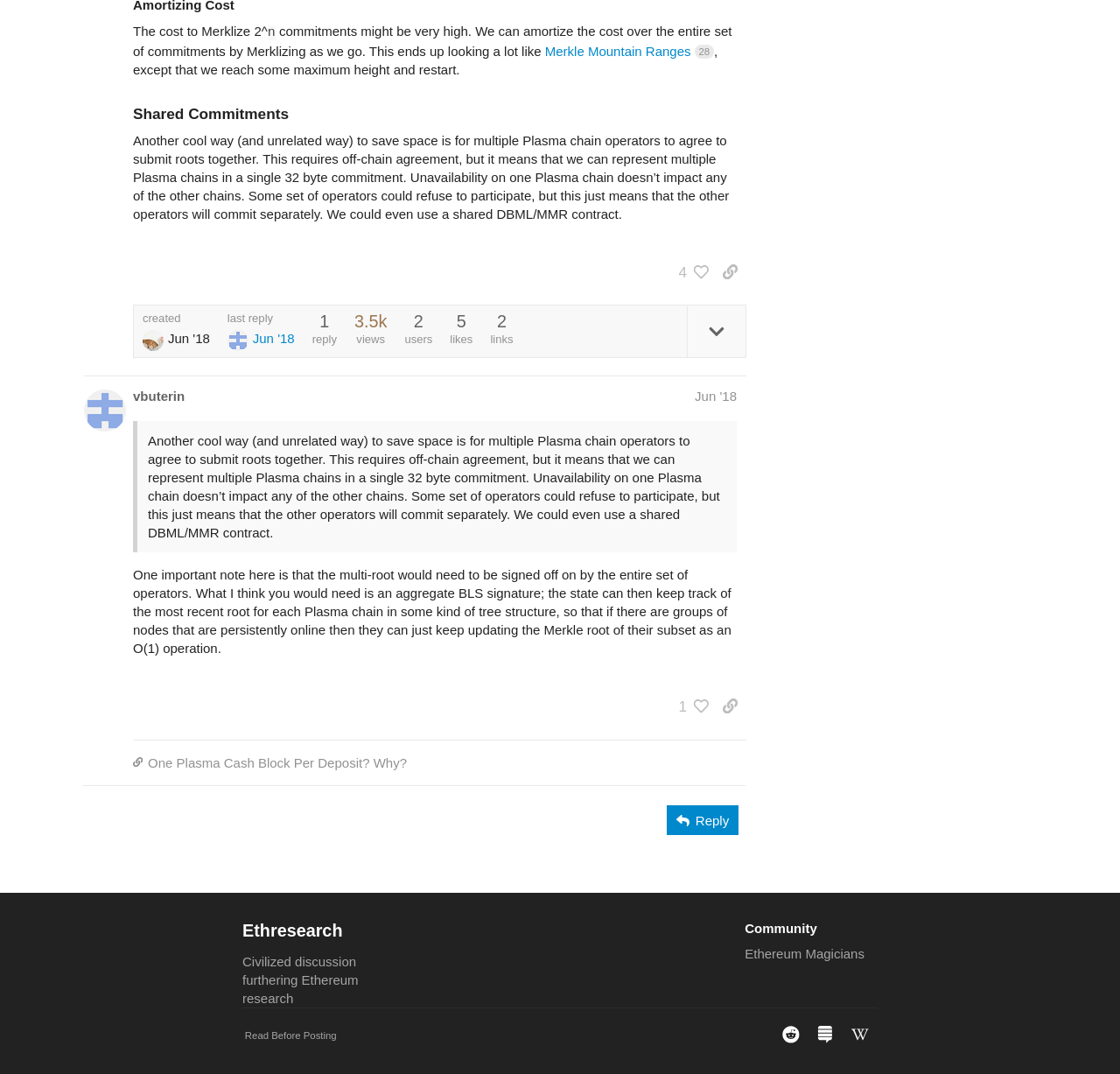Using the provided description Mt Doom Paintball Field, find the bounding box coordinates for the UI element. Provide the coordinates in (top-left x, top-left y, bottom-right x, bottom-right y) format, ensuring all values are between 0 and 1.

None